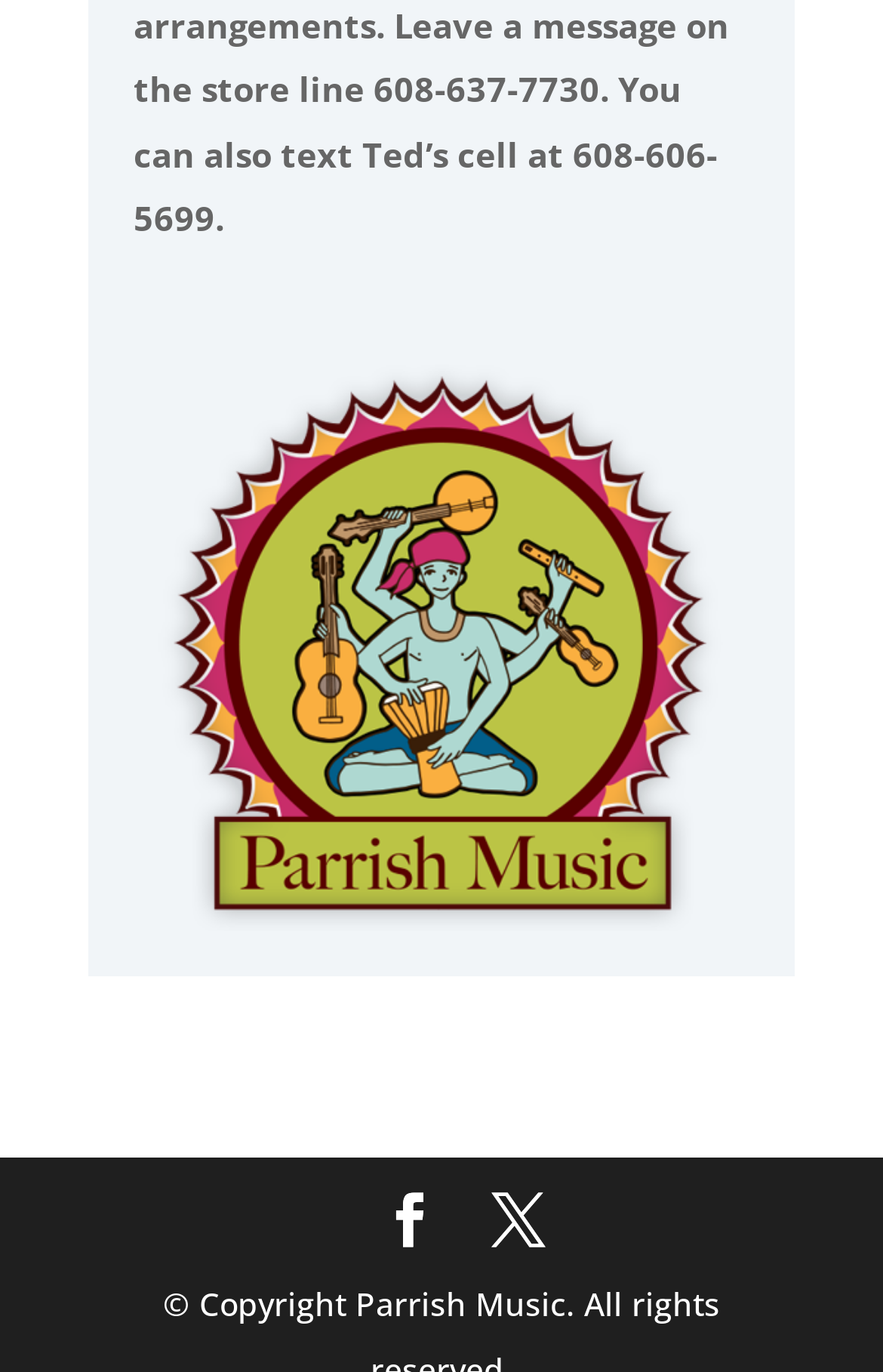Based on the element description X, identify the bounding box of the UI element in the given webpage screenshot. The coordinates should be in the format (top-left x, top-left y, bottom-right x, bottom-right y) and must be between 0 and 1.

[0.556, 0.868, 0.618, 0.915]